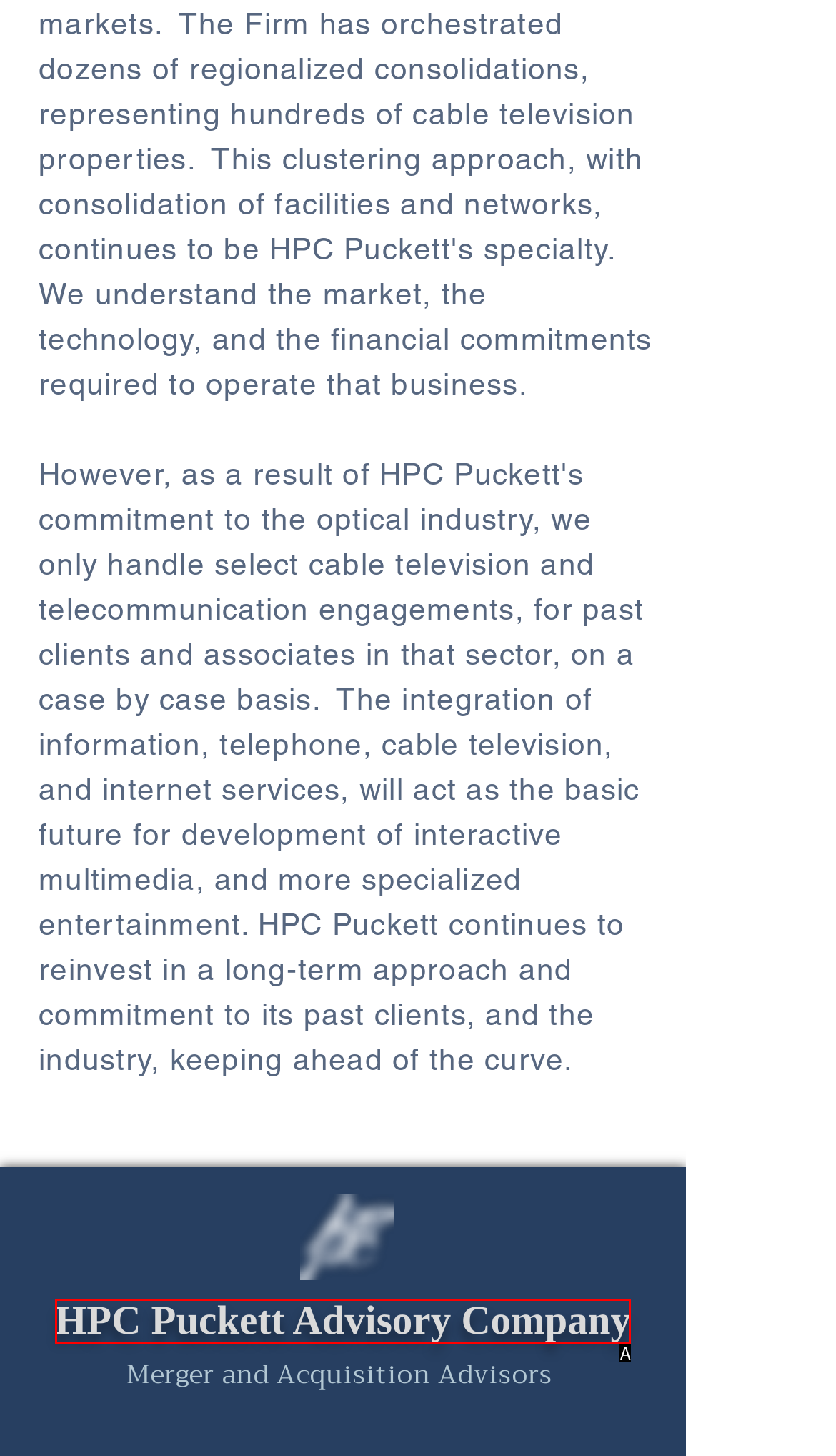From the options presented, which lettered element matches this description: Menu
Reply solely with the letter of the matching option.

None